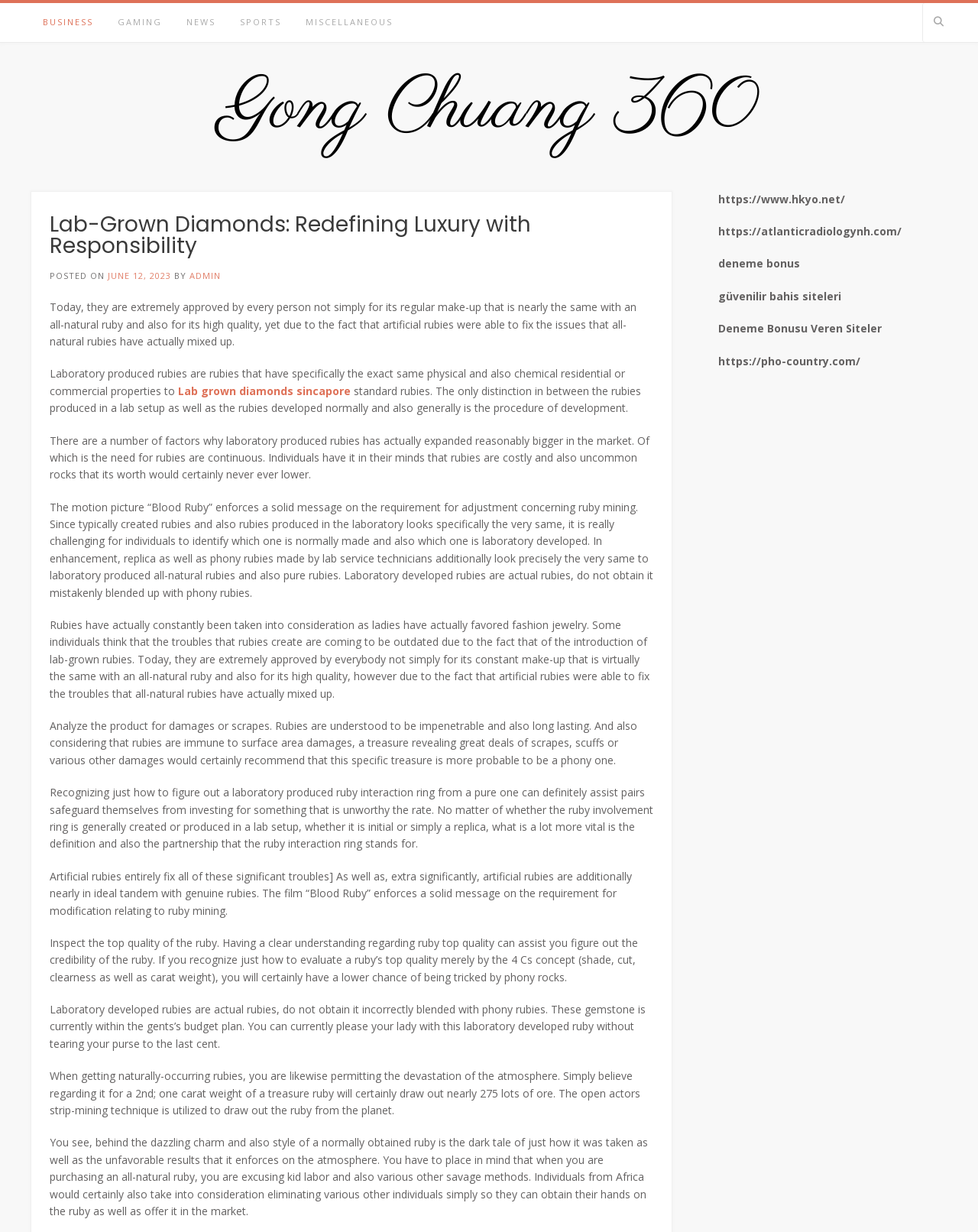Identify the bounding box coordinates of the clickable region to carry out the given instruction: "Click on SPORTS".

[0.233, 0.002, 0.3, 0.034]